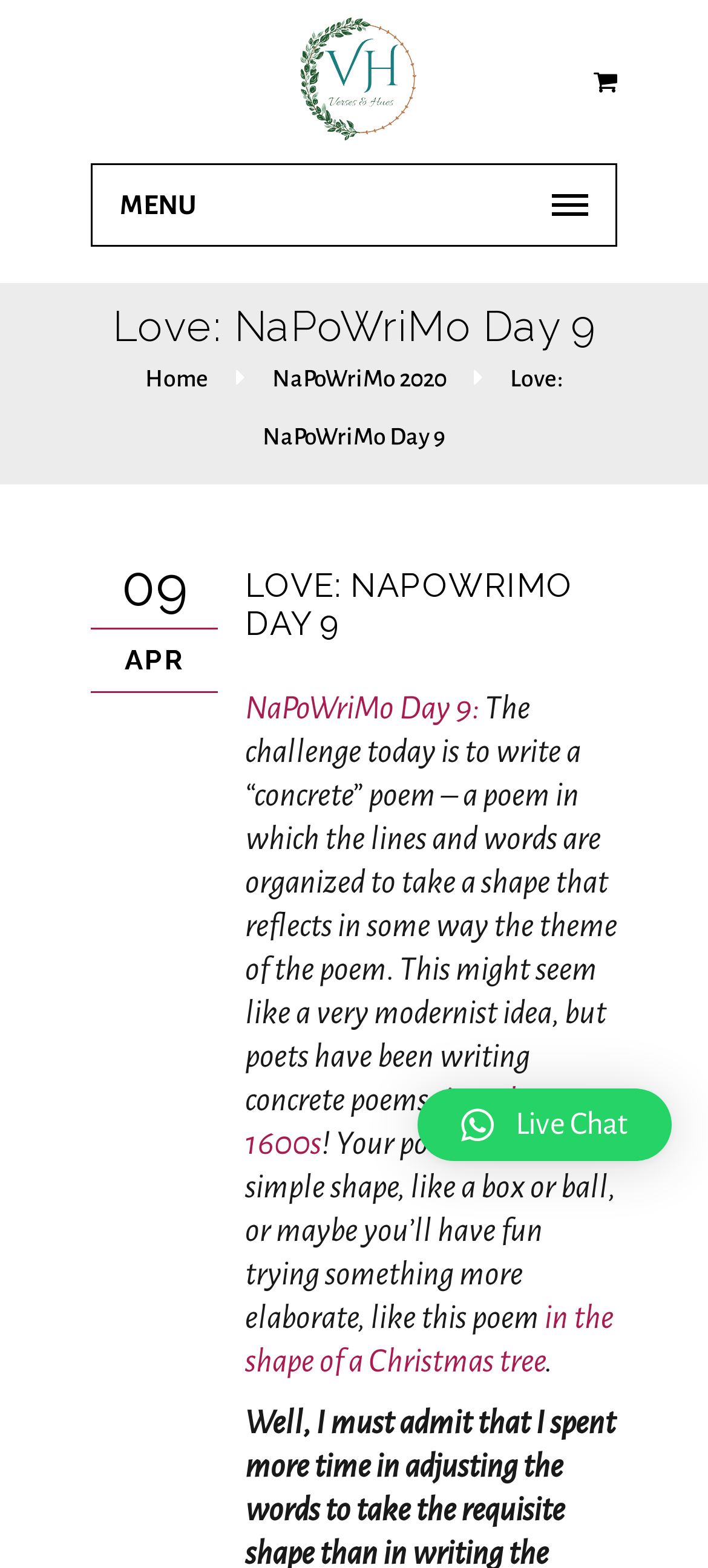Determine the bounding box coordinates of the region to click in order to accomplish the following instruction: "Read the poem instructions". Provide the coordinates as four float numbers between 0 and 1, specifically [left, top, right, bottom].

[0.346, 0.441, 0.872, 0.713]